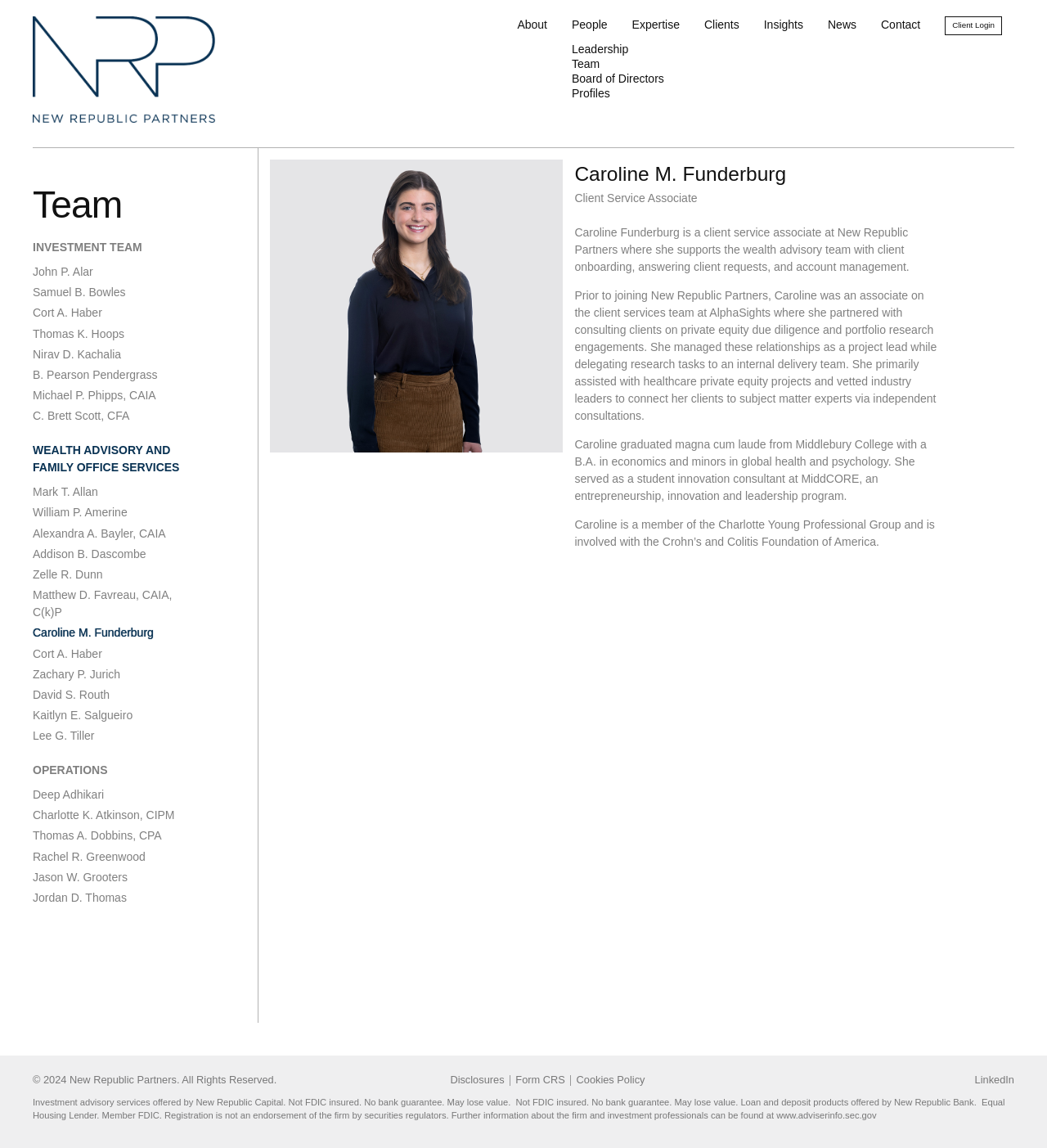Explain the webpage's layout and main content in detail.

This webpage is about Caroline M. Funderburg, a client service associate at New Republic Partners. At the top of the page, there is a navigation menu with links to "About", "People", "Leadership", "Team", "Board of Directors", "Profiles", "Expertise", "Clients", "Insights", "News", "Contact", and "Client Login". Below the navigation menu, there is a main section that contains an article about Caroline Funderburg.

In the article, there is a heading that reads "Team" and a list of links to team members, including Caroline Funderburg. Below the team list, there are headings for "INVESTMENT TEAM", "WEALTH ADVISORY AND FAMILY OFFICE SERVICES", and "OPERATIONS", each followed by a list of links to team members.

The main content of the article is about Caroline Funderburg's biography, which includes her job description, work experience, education, and personal interests. The biography is divided into four paragraphs, with the first paragraph describing her role at New Republic Partners, the second paragraph describing her previous work experience, the third paragraph describing her education, and the fourth paragraph describing her personal interests and affiliations.

At the bottom of the page, there is a footer section that contains copyright information, links to "Disclosures", "Form CRS", "Cookies Policy", and "LinkedIn", as well as a statement about investment advisory services offered by New Republic Capital.